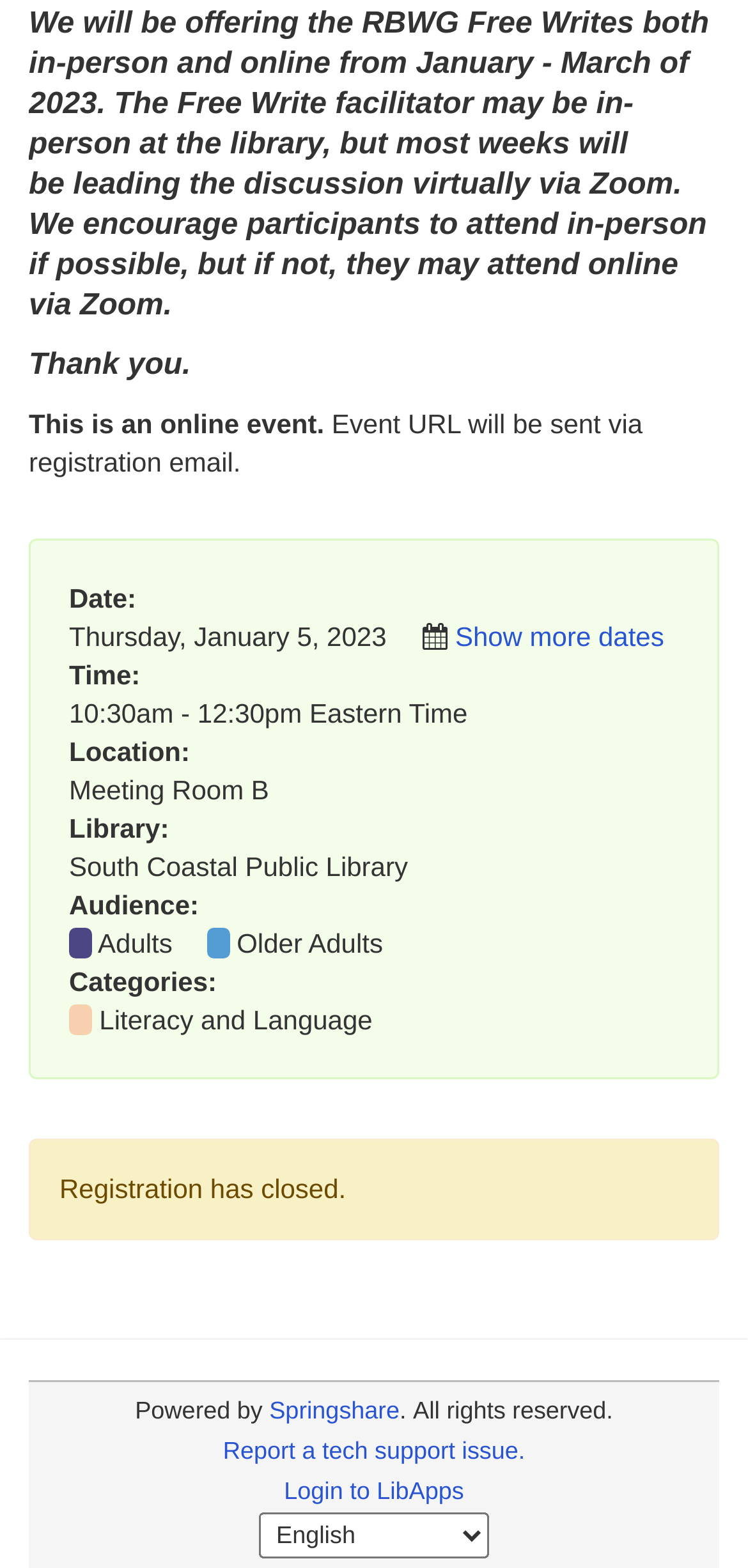Could you determine the bounding box coordinates of the clickable element to complete the instruction: "Click 'Show more dates'"? Provide the coordinates as four float numbers between 0 and 1, i.e., [left, top, right, bottom].

[0.608, 0.396, 0.888, 0.415]